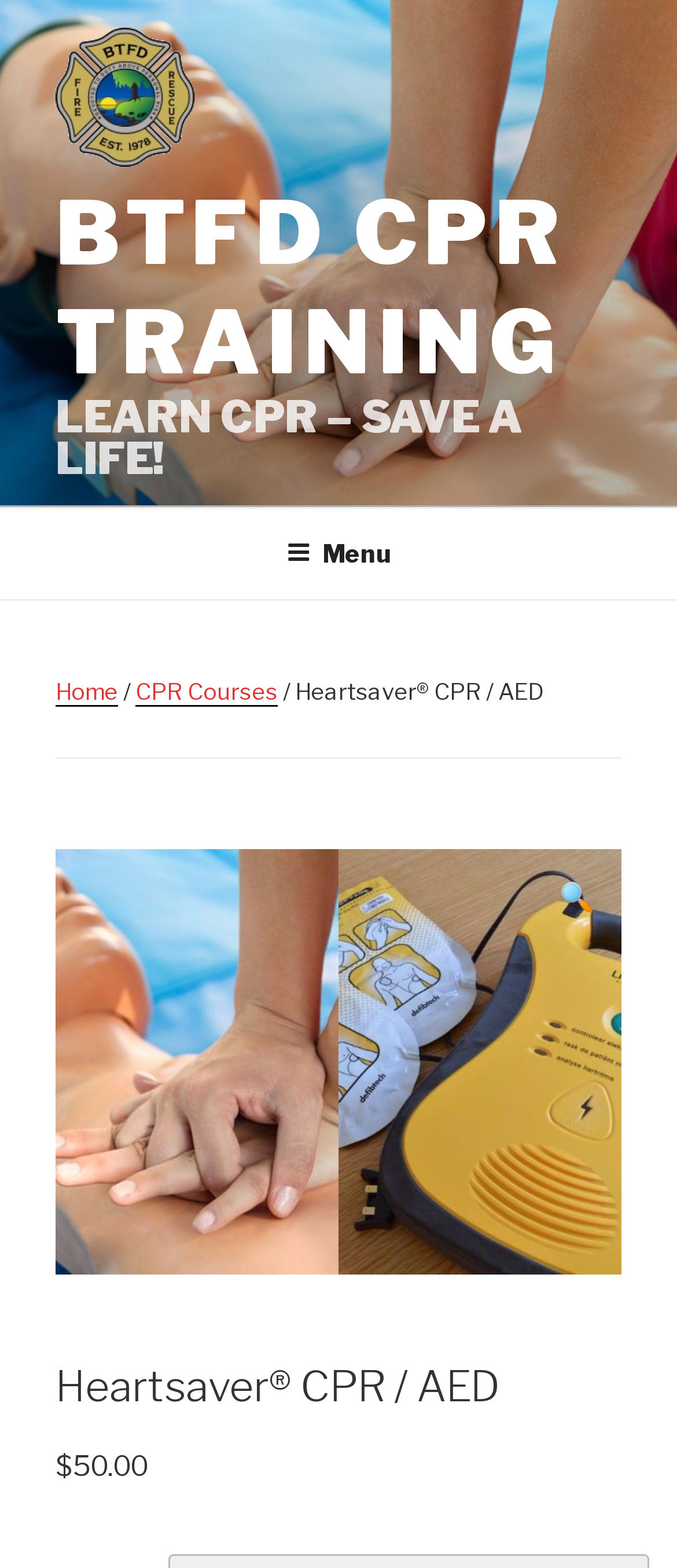Respond to the following question with a brief word or phrase:
What is the icon used for search?

🔍